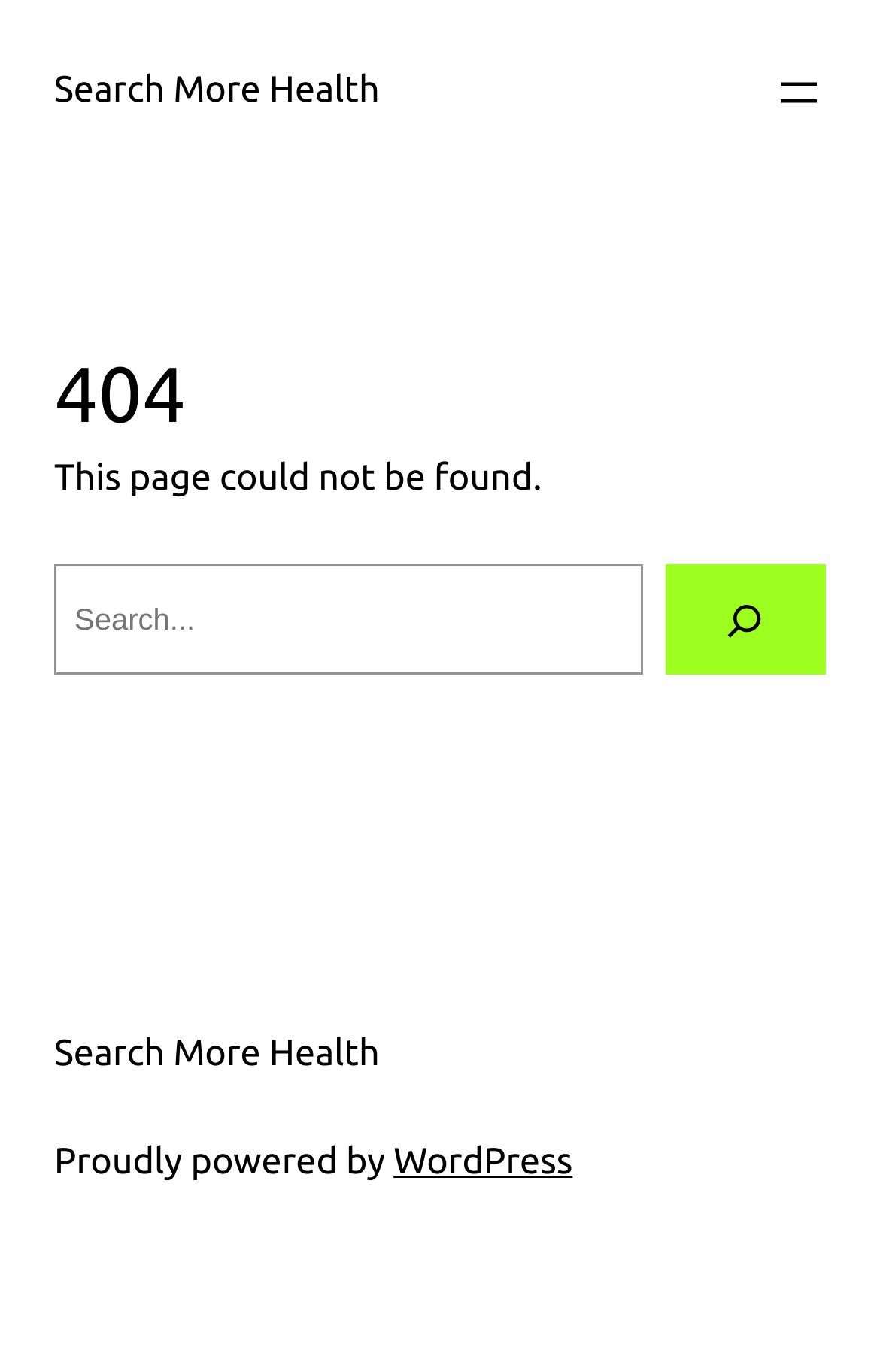Using the information shown in the image, answer the question with as much detail as possible: What is the error code displayed on the page?

The error code is displayed as a heading on the page, which is '404'. This indicates that the page could not be found.